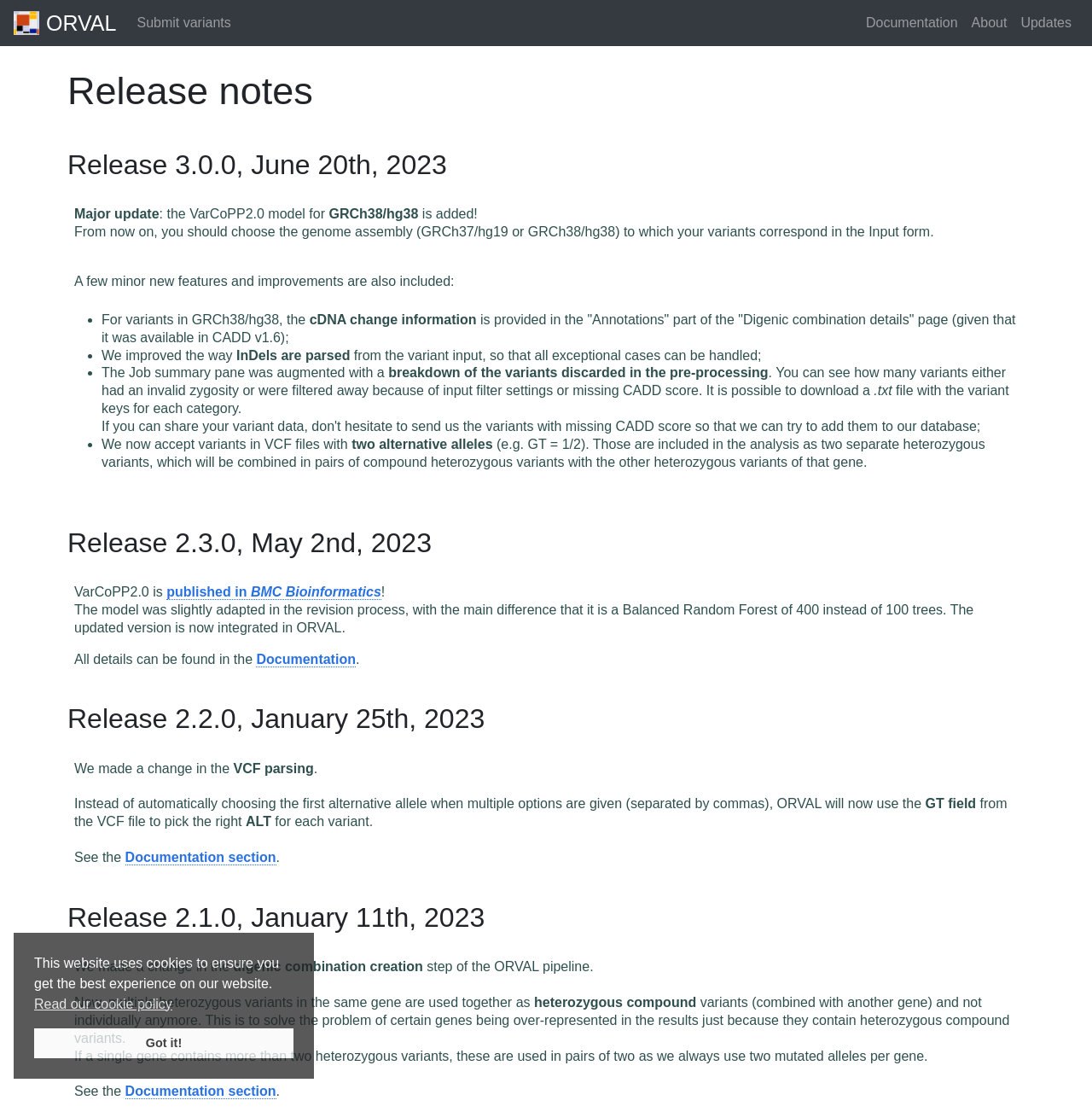How are multiple heterozygous variants in the same gene used in the ORVAL pipeline?
Please give a detailed and thorough answer to the question, covering all relevant points.

The webpage explains that multiple heterozygous variants in the same gene are used together as heterozygous compound variants (combined with another gene) and not individually anymore, which is to solve the problem of certain genes being over-represented in the results.